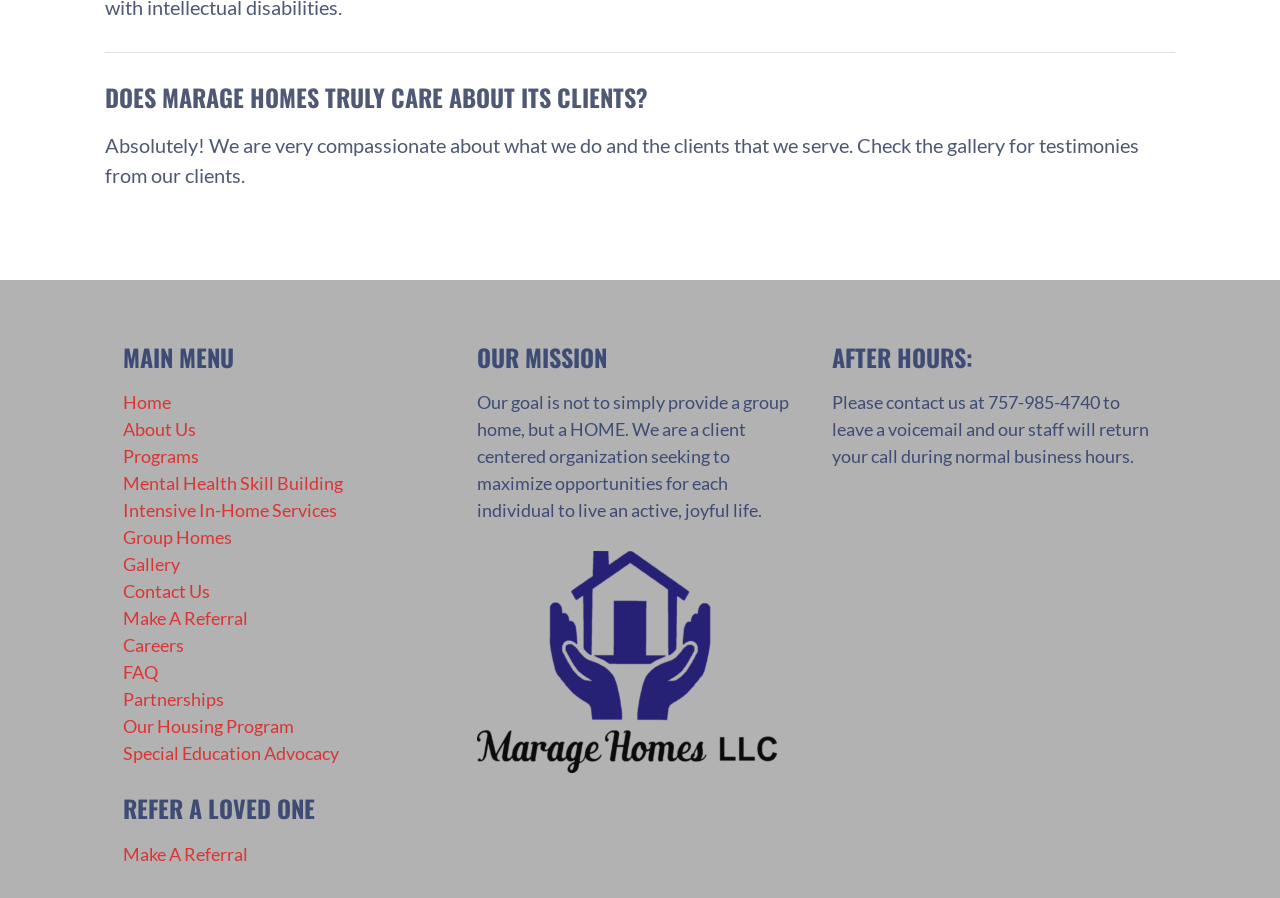Provide the bounding box coordinates of the HTML element this sentence describes: "Mental Health Skill Building".

[0.096, 0.526, 0.268, 0.55]